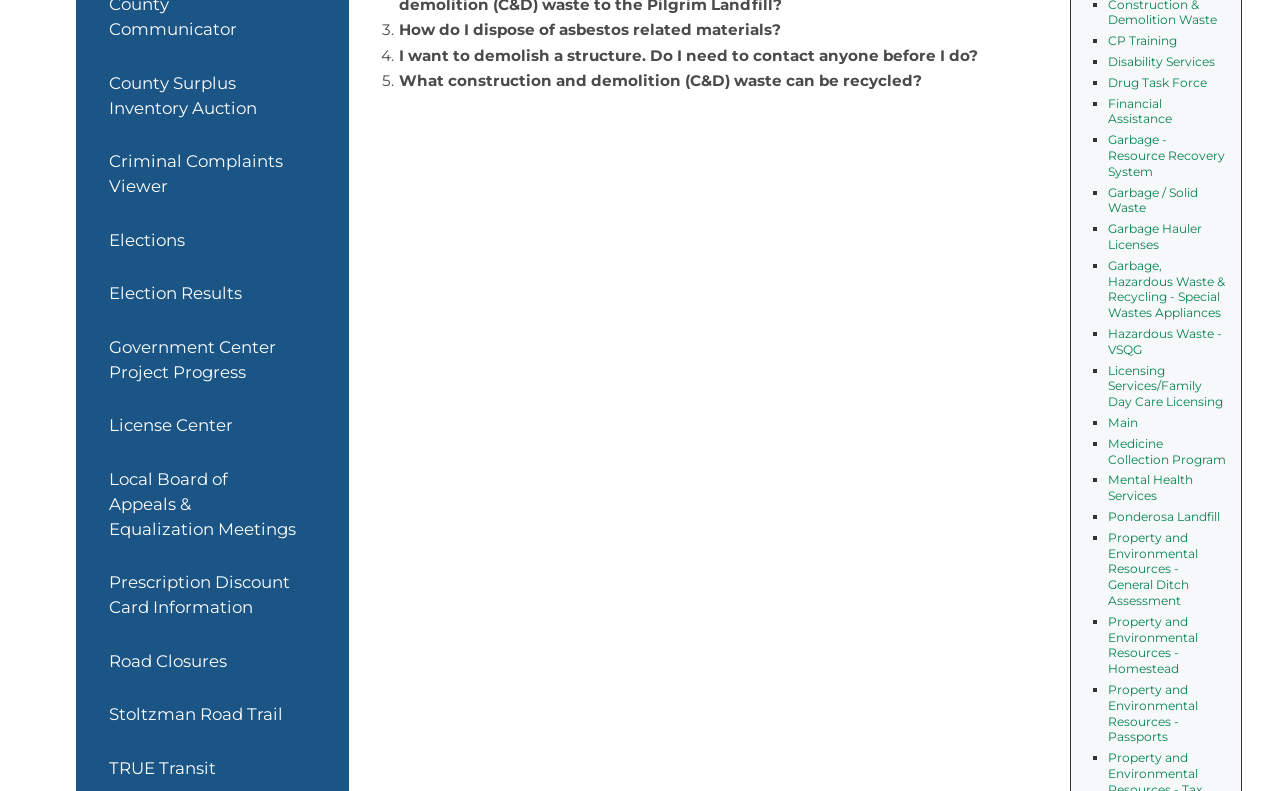Determine the bounding box coordinates of the UI element described by: "Government Center Project Progress".

[0.059, 0.405, 0.273, 0.505]